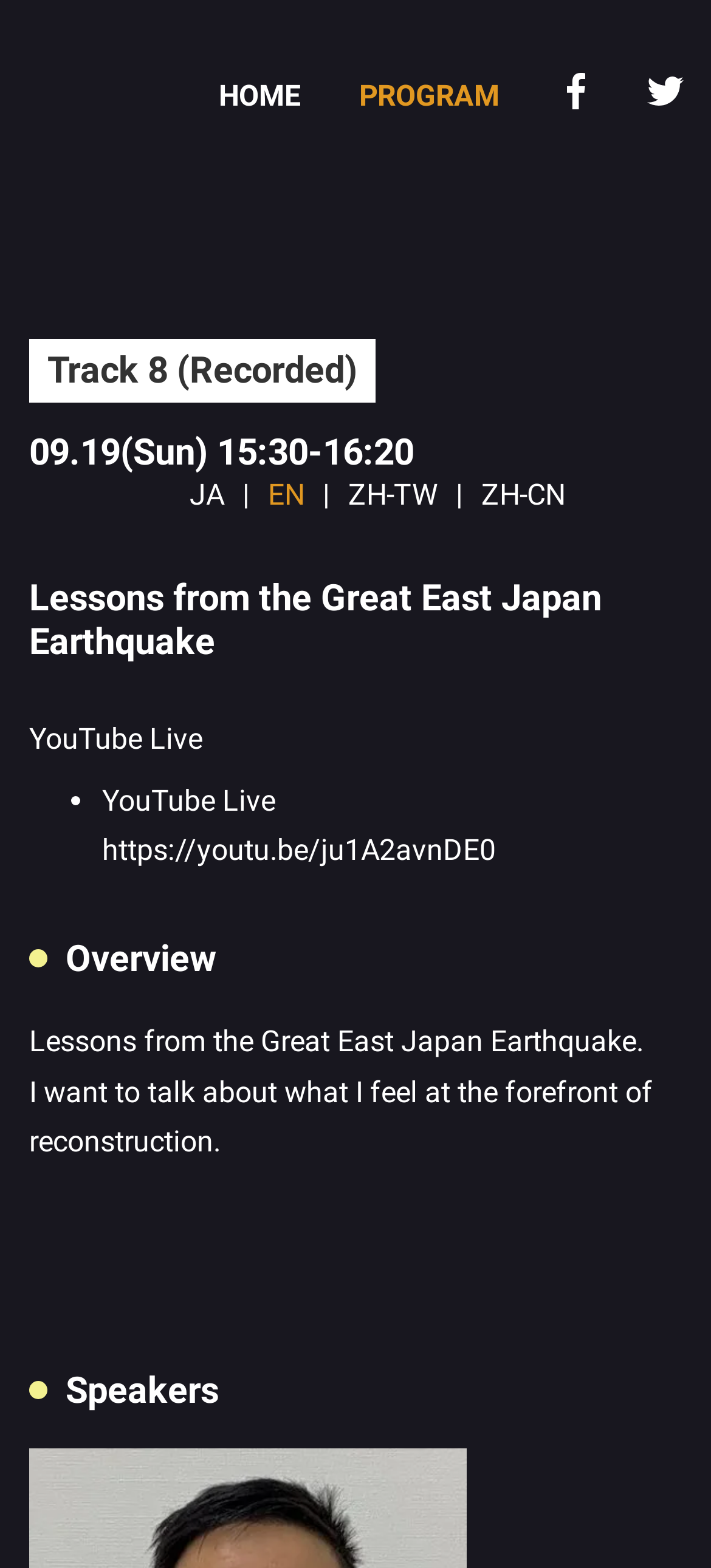Identify the bounding box coordinates for the element you need to click to achieve the following task: "view program". The coordinates must be four float values ranging from 0 to 1, formatted as [left, top, right, bottom].

[0.505, 0.047, 0.703, 0.075]